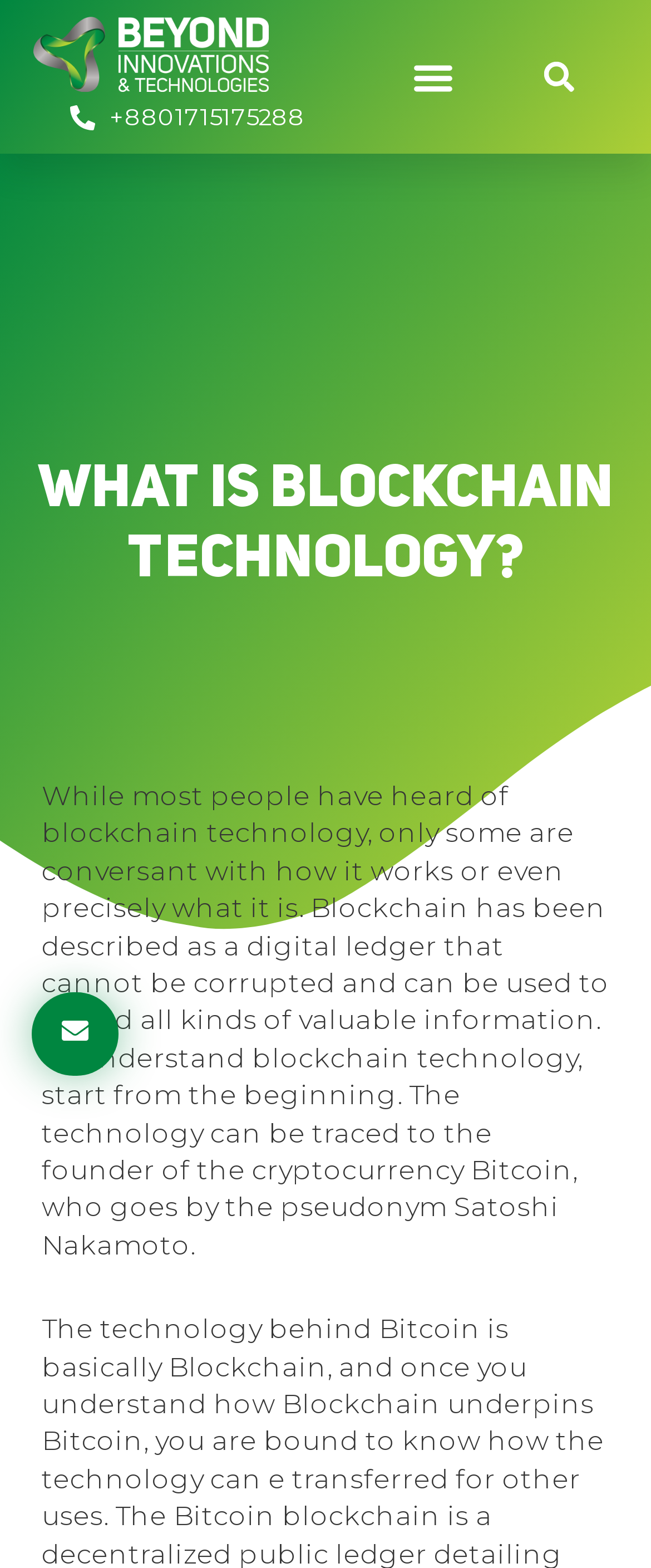What is the purpose of the button with the text 'Search'?
Answer the question with as much detail as possible.

The button with the text 'Search' is likely used to search for specific information or content on the webpage, as it is located next to a search input field.